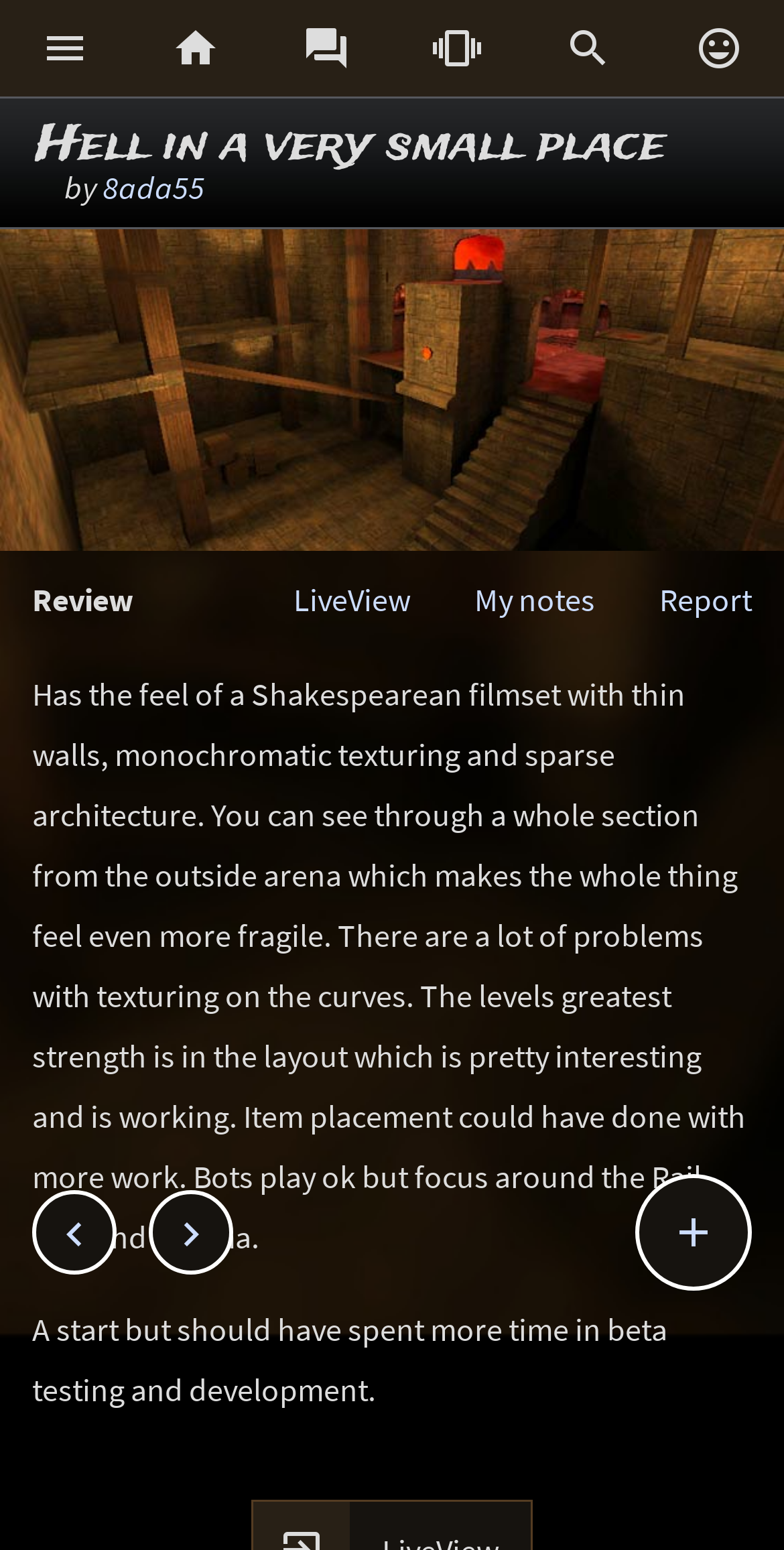Identify the bounding box coordinates of the clickable region necessary to fulfill the following instruction: "Rate the map". The bounding box coordinates should be four float numbers between 0 and 1, i.e., [left, top, right, bottom].

[0.046, 0.77, 0.144, 0.822]